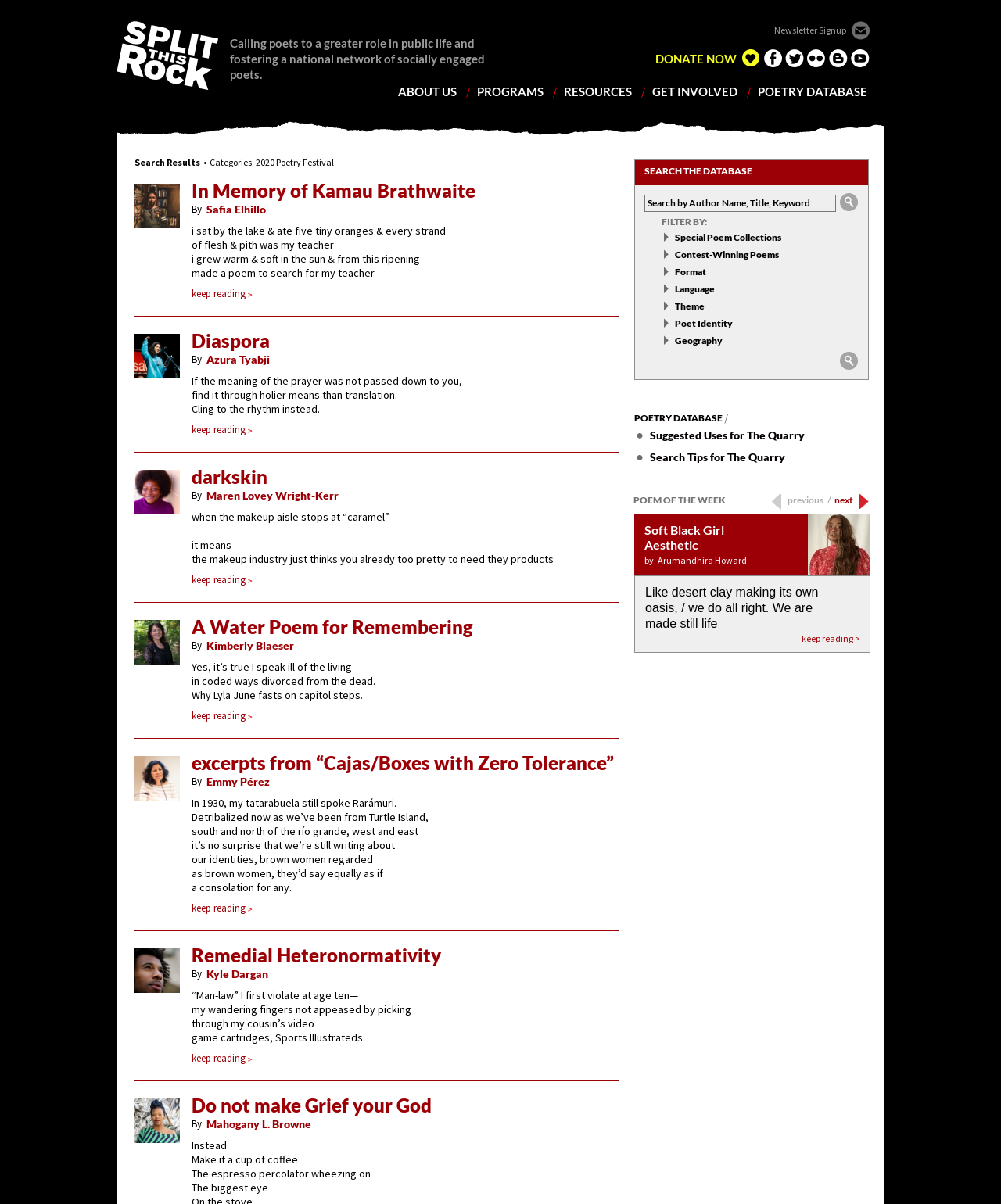Please provide a comprehensive answer to the question below using the information from the image: Who is the author of the poem 'i sat by the lake & ate five tiny oranges & every strand'?

The author of the poem can be found by looking at the link element with the text 'Safia Elhillo' which is located near the poem's text. This suggests that Safia Elhillo is the author of the poem.